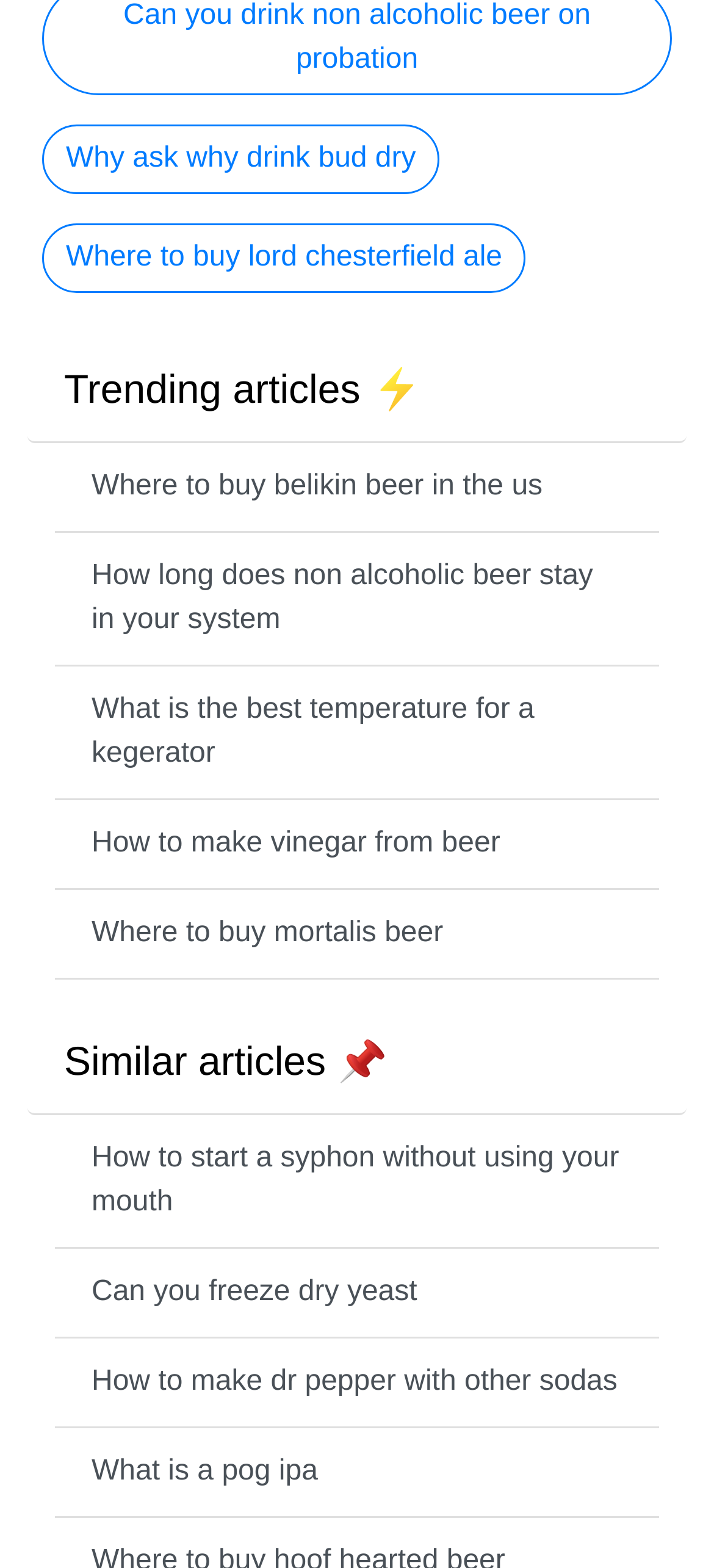Please find the bounding box coordinates of the element that needs to be clicked to perform the following instruction: "Check 'Similar articles 📌'". The bounding box coordinates should be four float numbers between 0 and 1, represented as [left, top, right, bottom].

[0.09, 0.663, 0.541, 0.692]